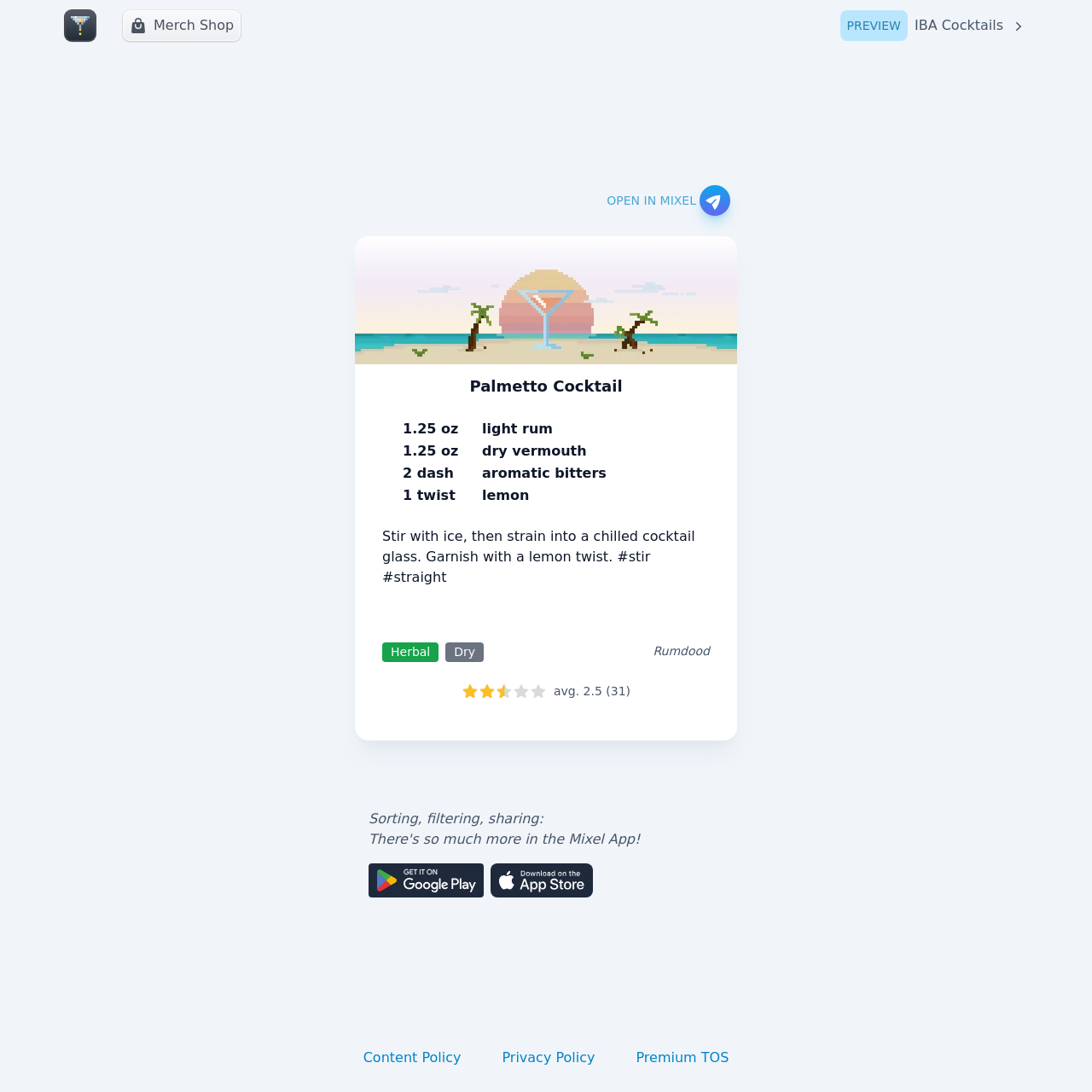Determine the coordinates of the bounding box that should be clicked to complete the instruction: "View IBA Cocktails". The coordinates should be represented by four float numbers between 0 and 1: [left, top, right, bottom].

[0.763, 0.003, 0.947, 0.044]